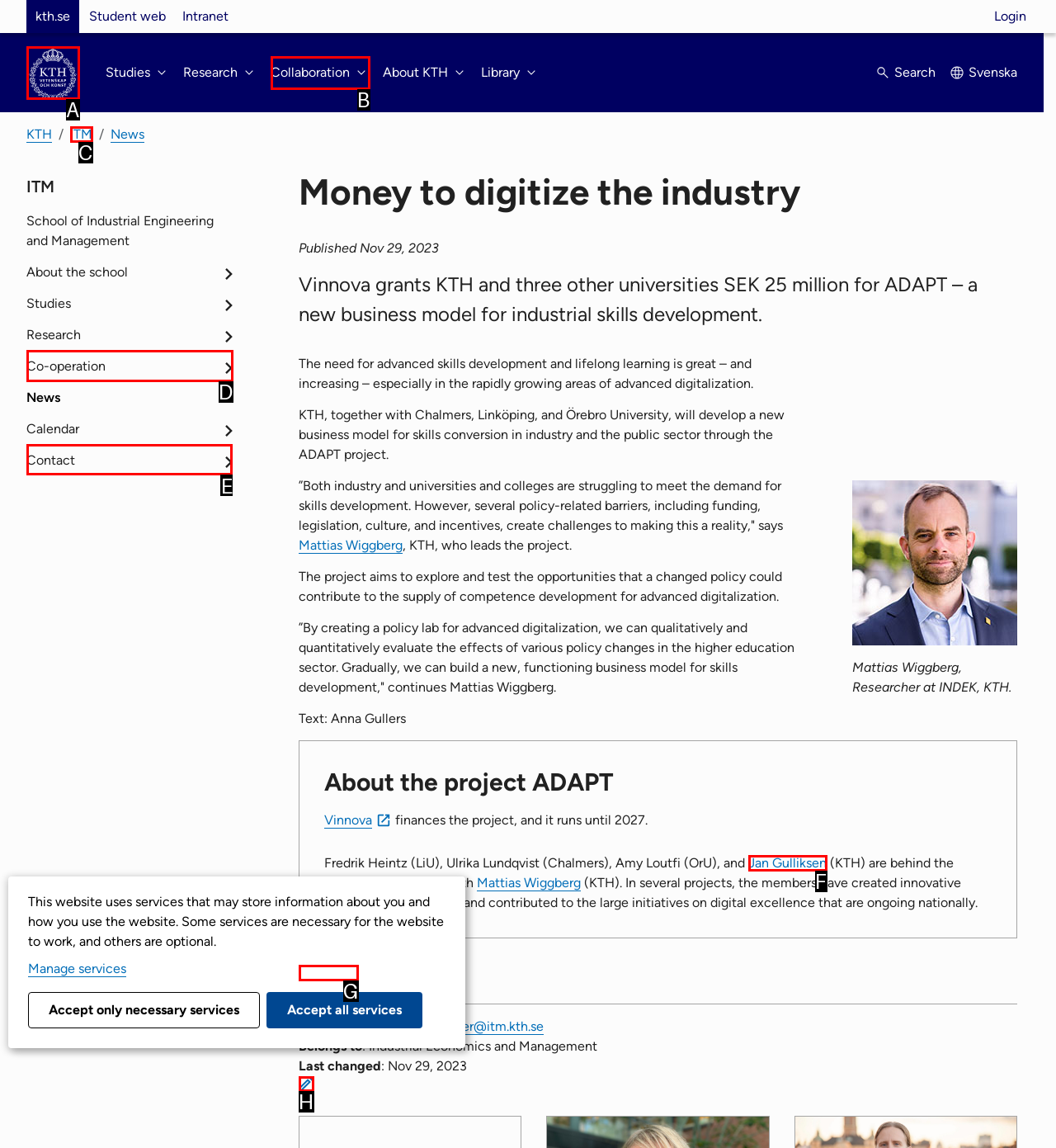Select the correct option from the given choices to perform this task: Contact KTH. Provide the letter of that option.

E